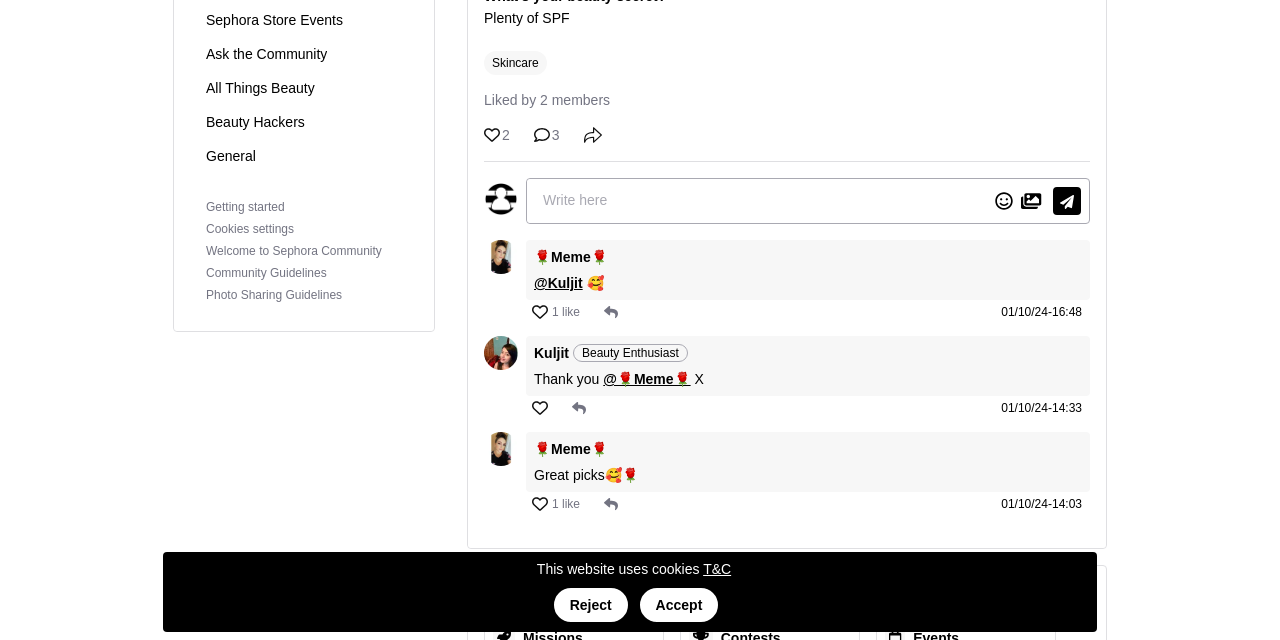Using floating point numbers between 0 and 1, provide the bounding box coordinates in the format (top-left x, top-left y, bottom-right x, bottom-right y). Locate the UI element described here: Welcome to Sephora Community

[0.161, 0.381, 0.298, 0.403]